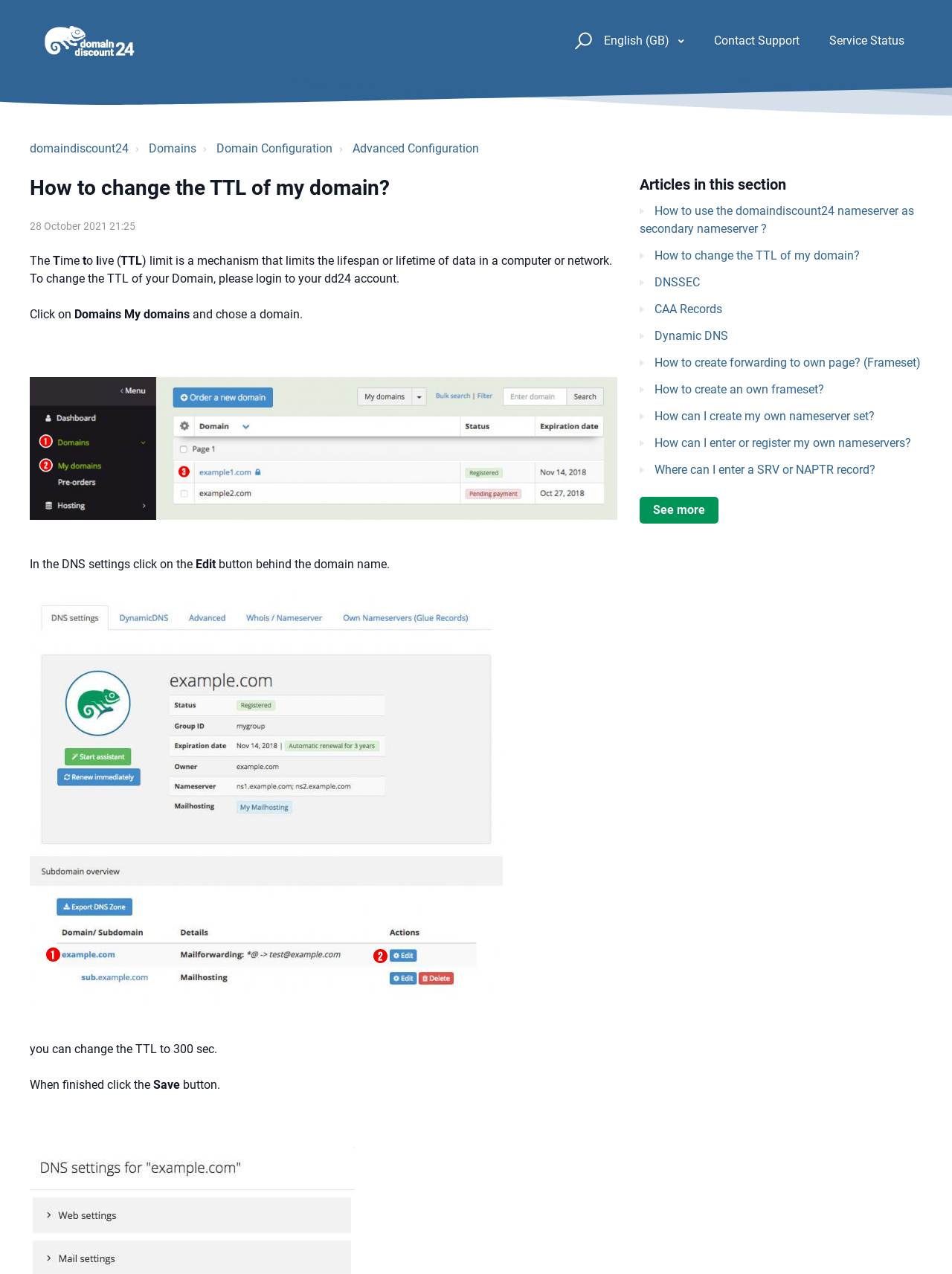What is the title or heading displayed on the webpage?

How to change the TTL of my domain?